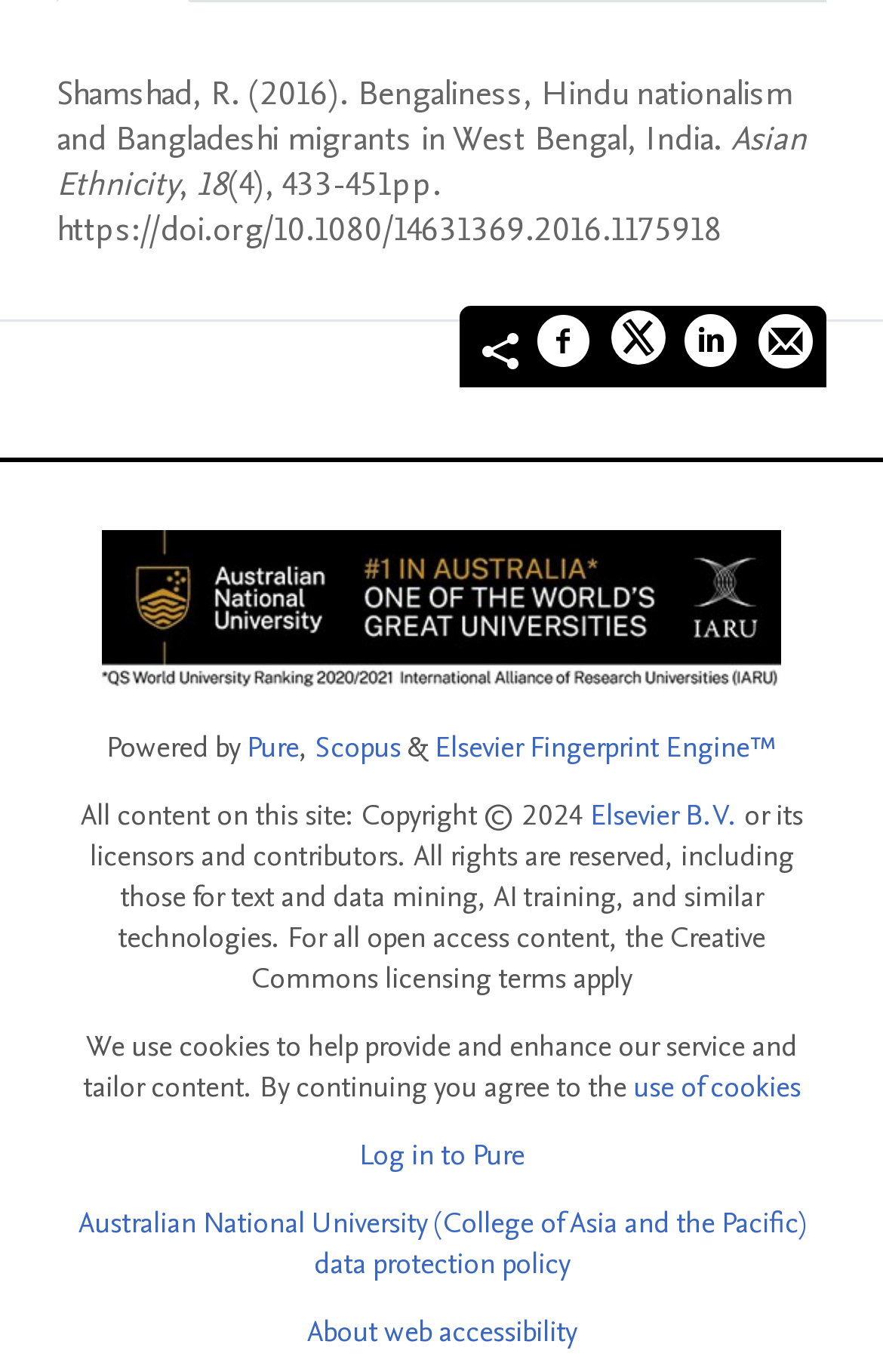Determine the bounding box of the UI component based on this description: "Log in to Pure". The bounding box coordinates should be four float values between 0 and 1, i.e., [left, top, right, bottom].

[0.406, 0.827, 0.594, 0.857]